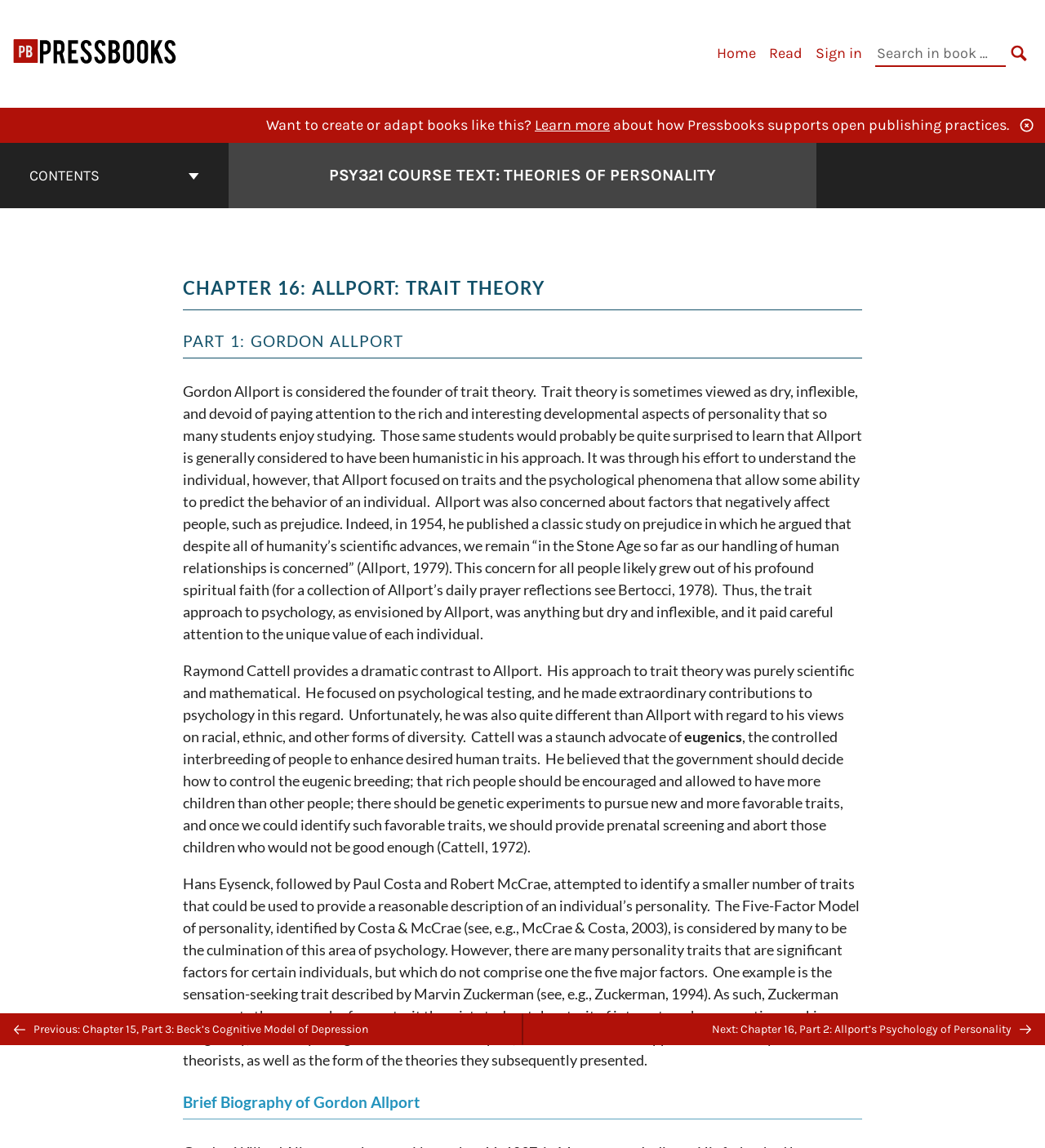Create a full and detailed caption for the entire webpage.

This webpage is a chapter from a course text on Theories of Personality, specifically focusing on Gordon Allport and his trait theory. At the top left corner, there is a link to "Open Education at Bay Path University" and a logo for Pressbooks. On the top right corner, there is a primary navigation menu with links to "Home", "Read", "Sign in", and a search bar.

Below the navigation menu, there is a promotional text encouraging users to create or adapt books like this, with a link to "Learn more" and a brief description of how Pressbooks supports open publishing practices.

On the left side of the page, there is a book contents navigation menu with a button labeled "CONTENTS" and a link to the cover page of the course text. The main content of the page is divided into sections, starting with a heading "CHAPTER 16: ALLPORT: TRAIT THEORY" and "PART 1: GORDON ALLPORT". The text describes Gordon Allport's approach to trait theory, his humanistic approach, and his concerns about factors that negatively affect people, such as prejudice.

The text also contrasts Allport's approach with that of Raymond Cattell, who focused on psychological testing and had different views on racial, ethnic, and other forms of diversity. The text then discusses the work of Hans Eysenck, Paul Costa, and Robert McCrae, who attempted to identify a smaller number of traits to describe an individual's personality, and the Five-Factor Model of personality.

At the bottom of the page, there is a navigation menu with links to the previous and next chapters, as well as a "BACK TO TOP" button.